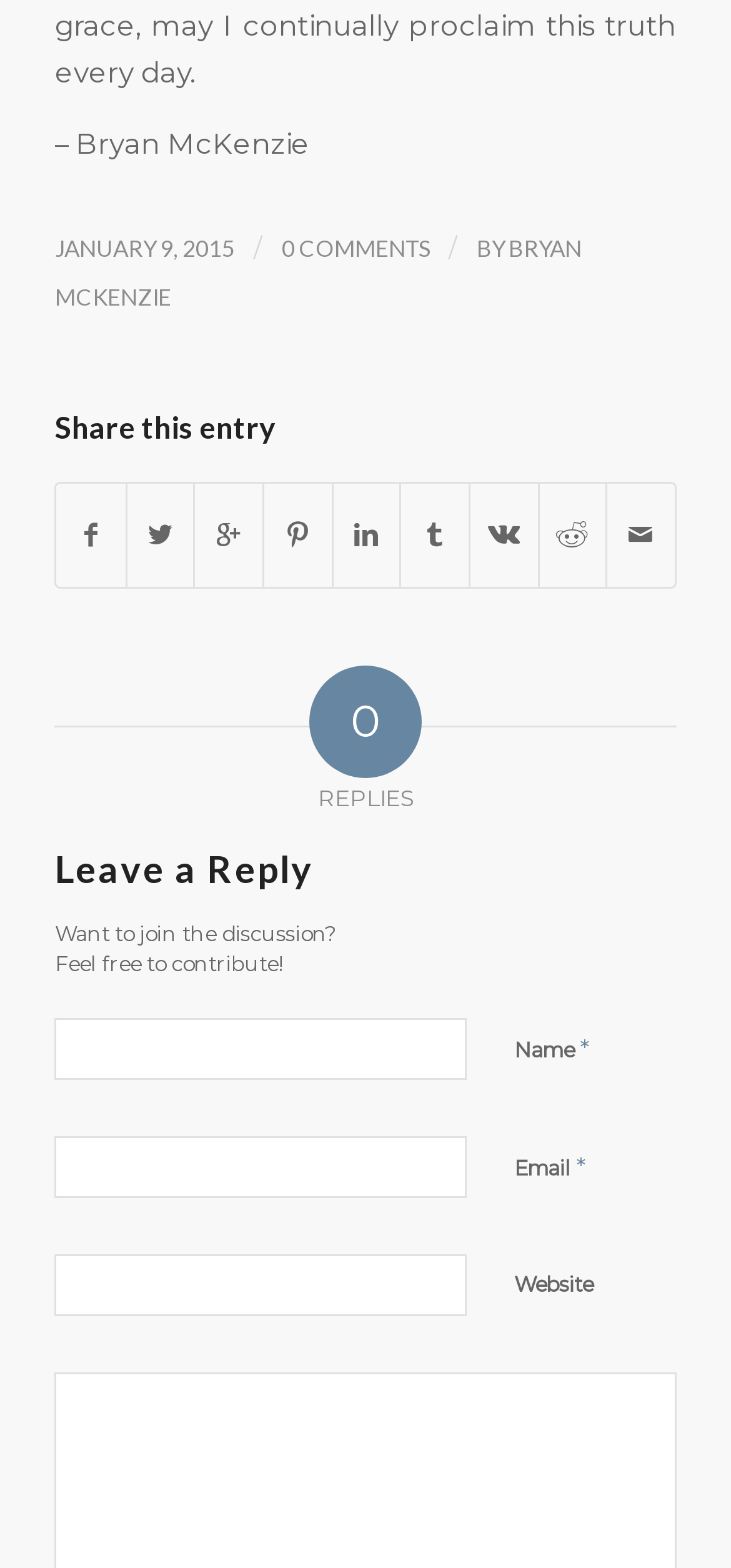Kindly provide the bounding box coordinates of the section you need to click on to fulfill the given instruction: "Enter your name".

[0.075, 0.649, 0.639, 0.688]